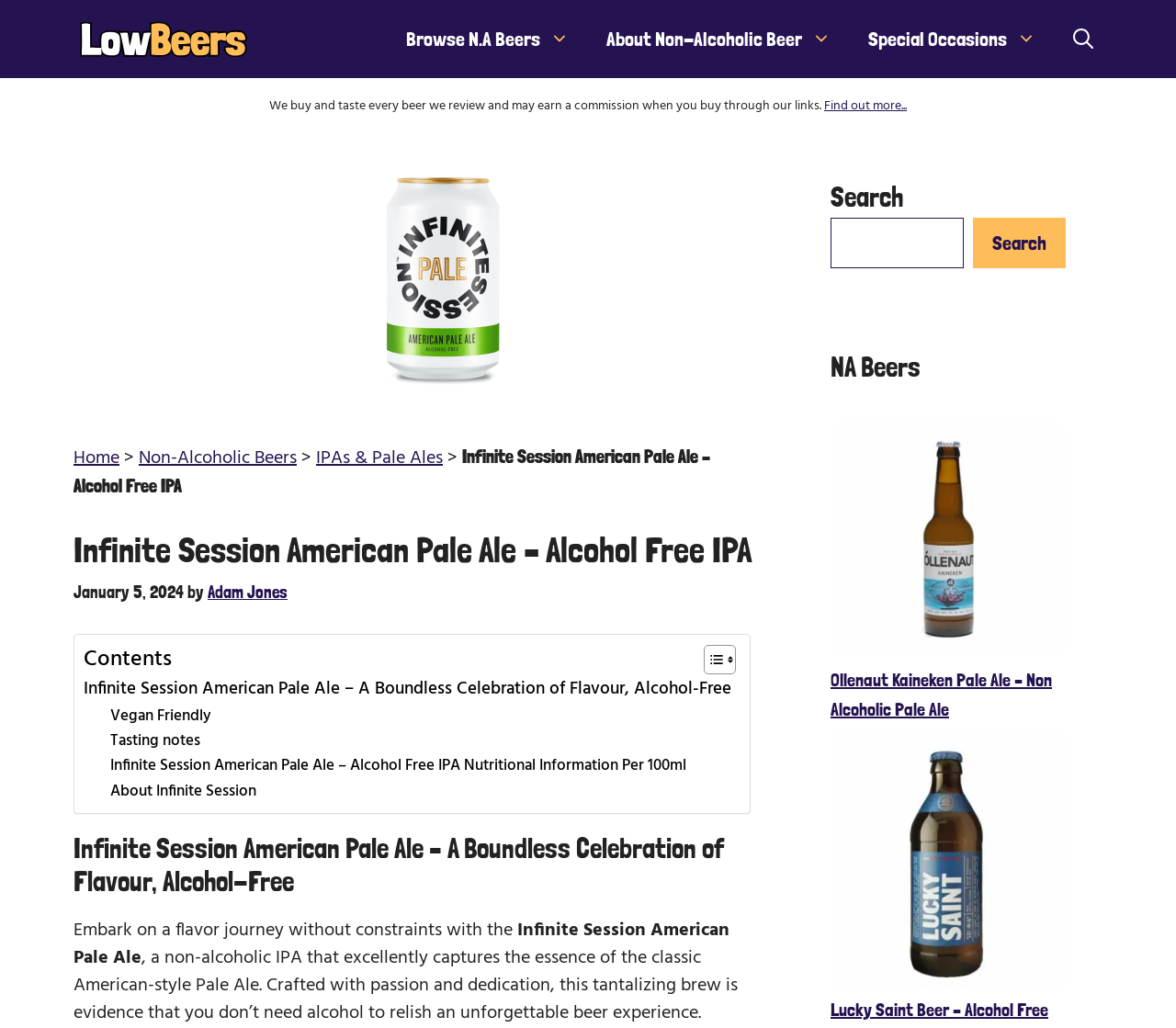Locate the bounding box coordinates of the element I should click to achieve the following instruction: "Click on the 'Browse N.A Beers' link".

[0.33, 0.004, 0.5, 0.071]